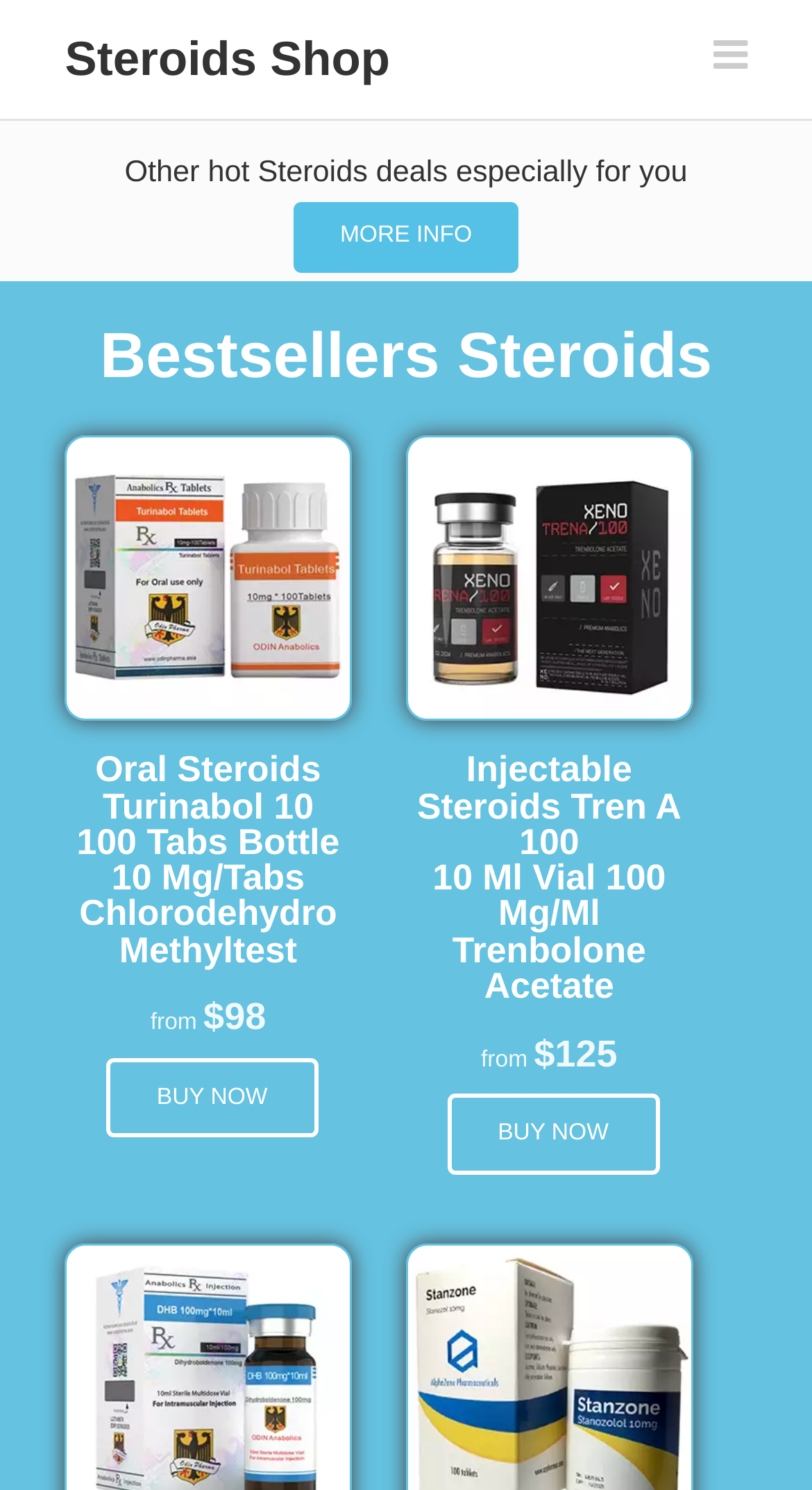Give a one-word or short phrase answer to this question: 
How many tabs are in Oral Steroids Turinabol 10?

100 Tabs